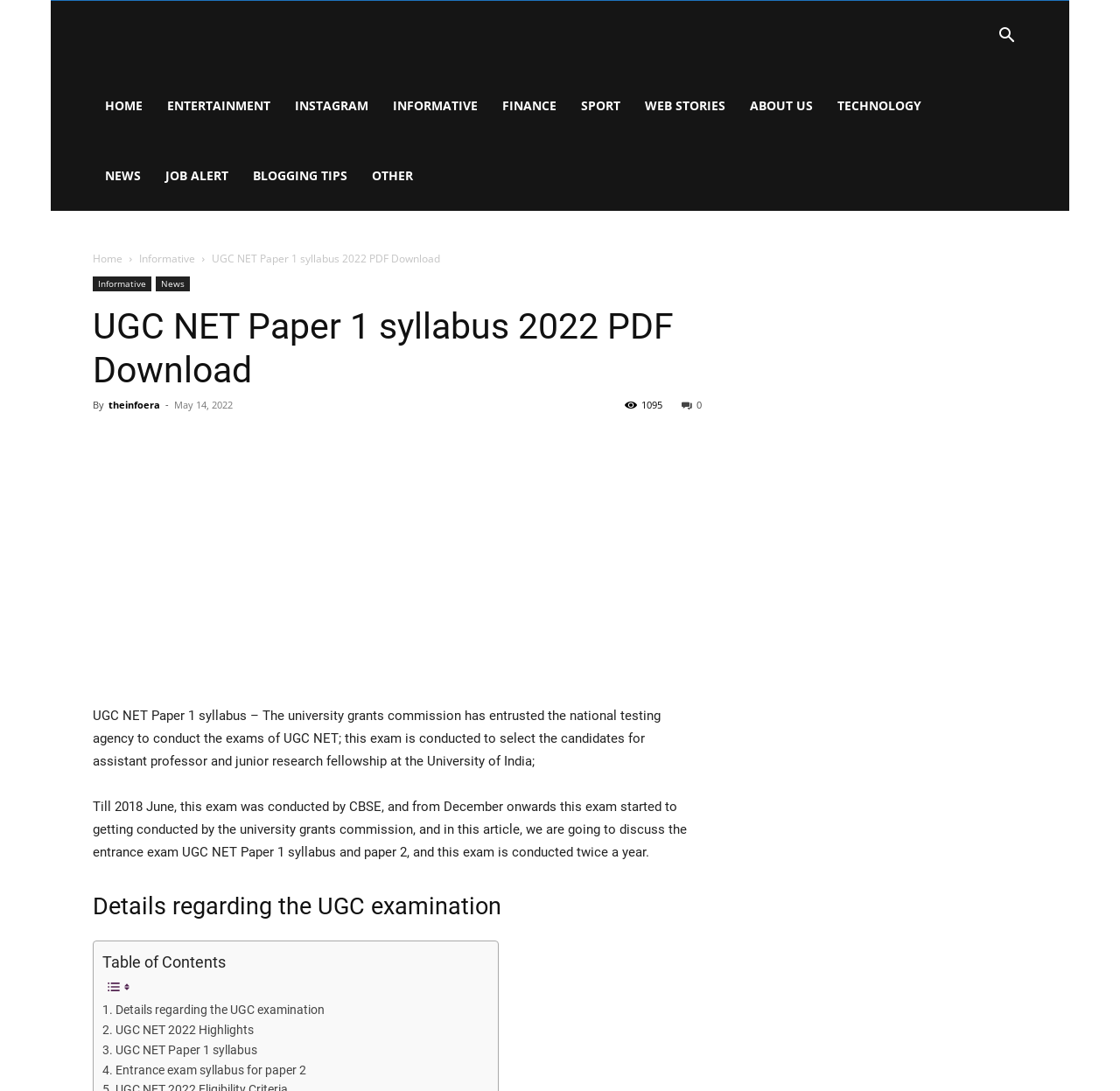Can you find the bounding box coordinates of the area I should click to execute the following instruction: "Search for something"?

[0.88, 0.026, 0.917, 0.042]